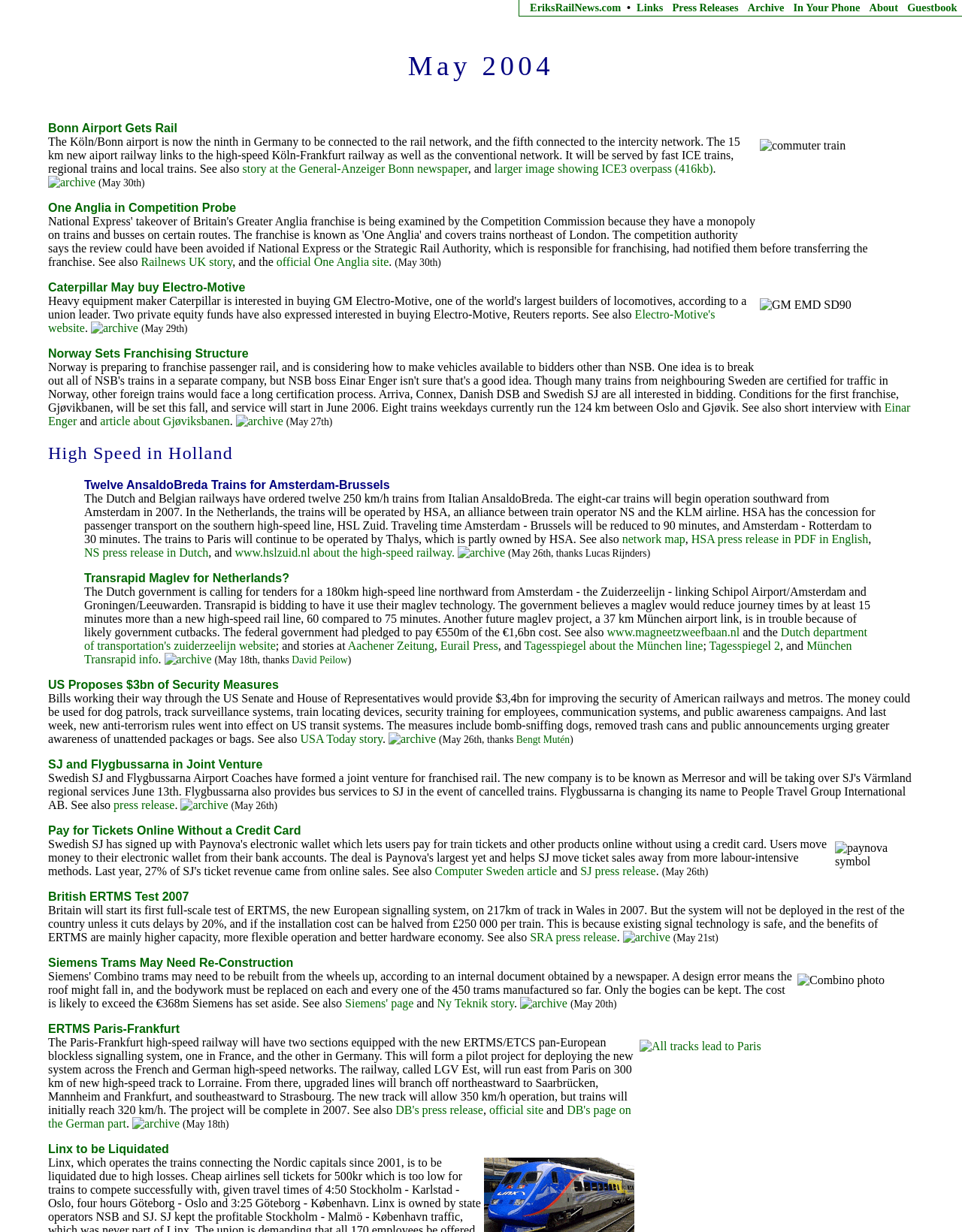Determine the bounding box coordinates of the element that should be clicked to execute the following command: "Check 'archive' section".

[0.05, 0.143, 0.099, 0.153]